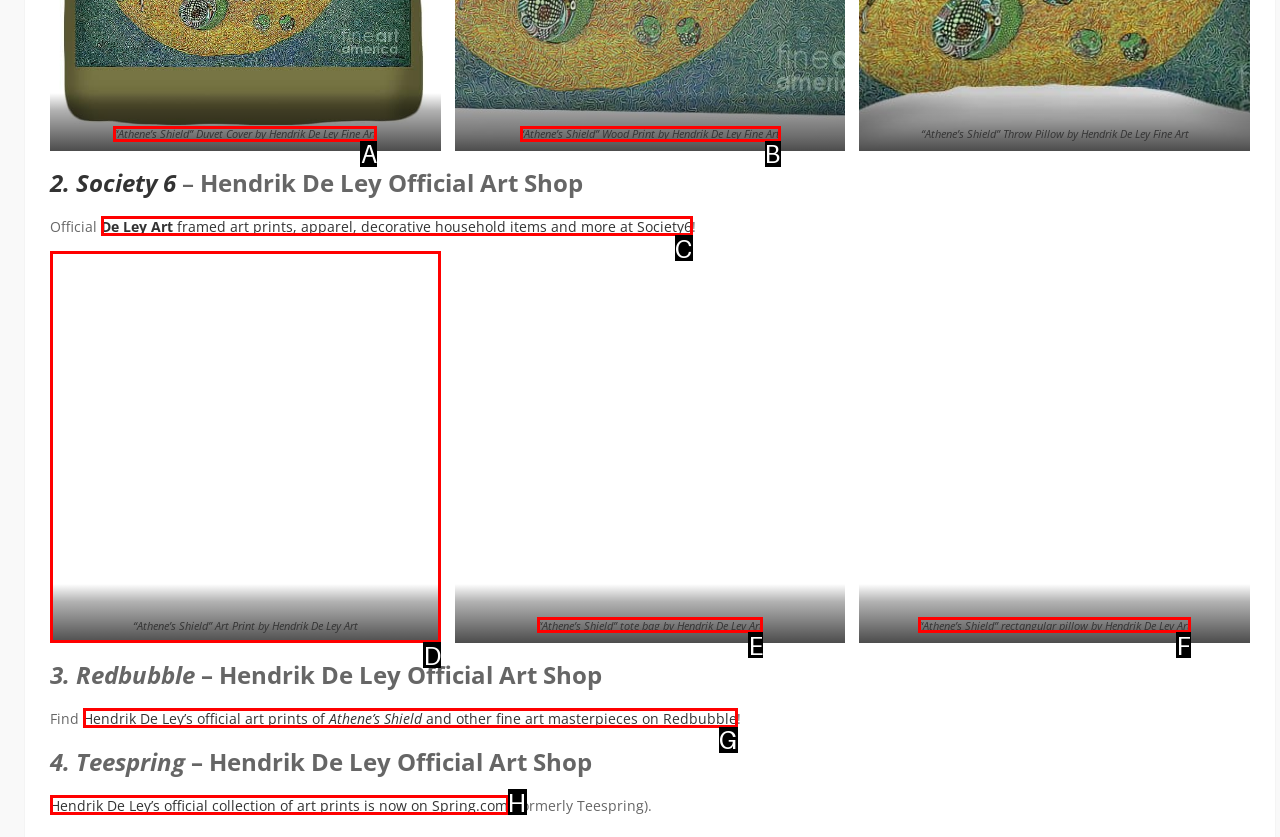Identify the correct HTML element to click to accomplish this task: Find Hendrik De Ley's official art prints on Redbubble
Respond with the letter corresponding to the correct choice.

G